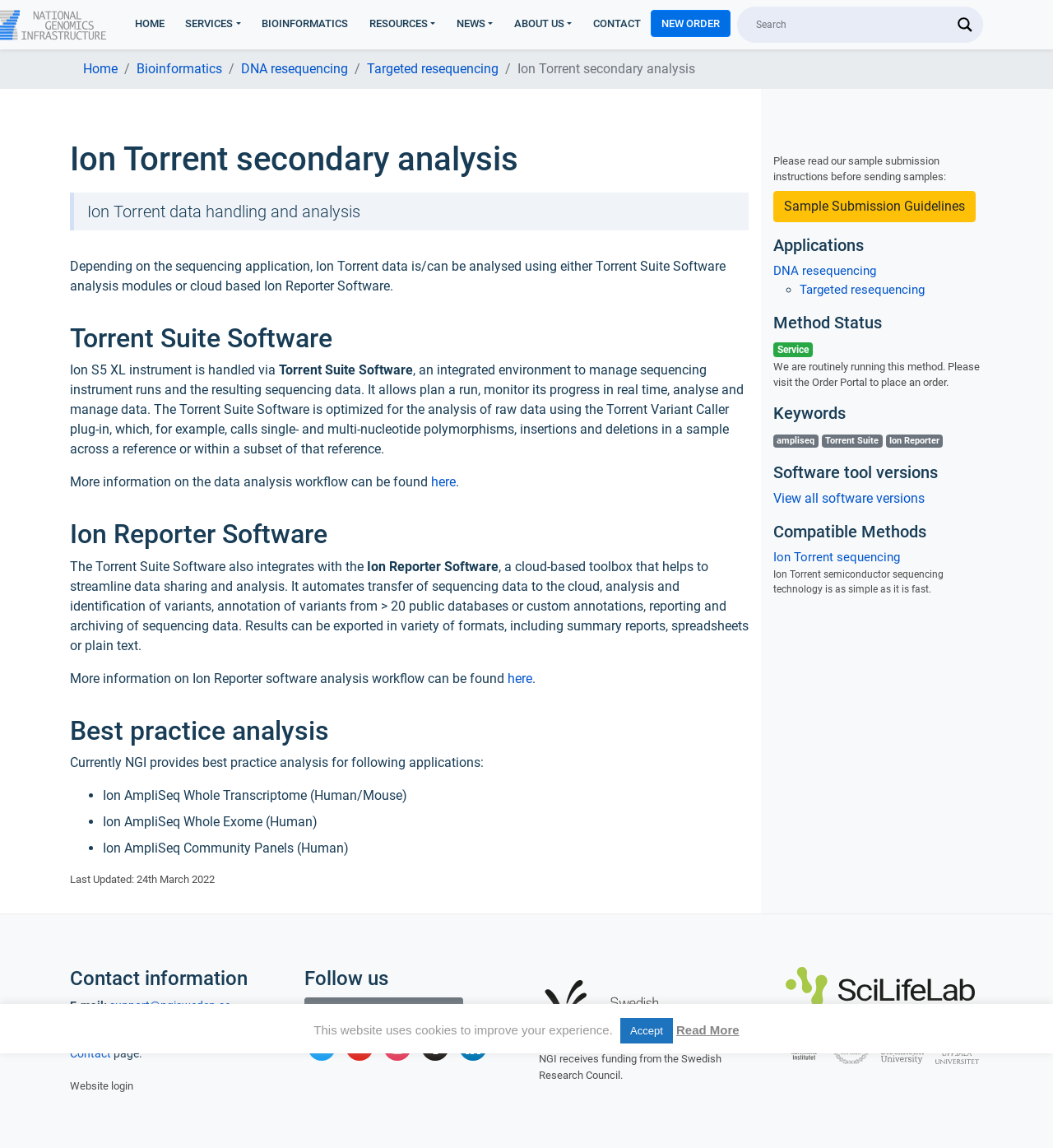Write an exhaustive caption that covers the webpage's main aspects.

This webpage is about Next Generation Sequencing and Genotyping for Swedish Research, specifically focusing on Ion Torrent secondary analysis. At the top, there is a navigation menu with links to HOME, SERVICES, BIOINFORMATICS, RESOURCES, NEWS, ABOUT US, and CONTACT. Below the menu, there is a search form with a search input box and a search magnifier button.

The main content of the page is divided into several sections. The first section is about Ion Torrent secondary analysis, which includes a heading, a brief description, and a link to more information. The second section is about Torrent Suite Software, which provides an integrated environment to manage sequencing instrument runs and resulting sequencing data. The third section is about Ion Reporter Software, a cloud-based toolbox that helps streamline data sharing and analysis.

The page also includes a section on best practice analysis, which lists several applications, including Ion AmpliSeq Whole Transcriptome, Ion AmpliSeq Whole Exome, and Ion AmpliSeq Community Panels. Additionally, there is a section on method status, which indicates that the service is routinely running and provides a link to place an order.

Further down the page, there are sections on keywords, software tool versions, compatible methods, and contact information. The contact information section includes an email address, a link to the contact page, and a link to the website login.

At the bottom of the page, there are links to follow NGI on social media platforms, including Twitter, YouTube, Instagram, GitHub, and LinkedIn. There are also logos of NGI, SciLifeLab, KI, and KTH, indicating that NGI receives funding from the Swedish Research Council and is part of SciLifeLab, KI, and KTH.